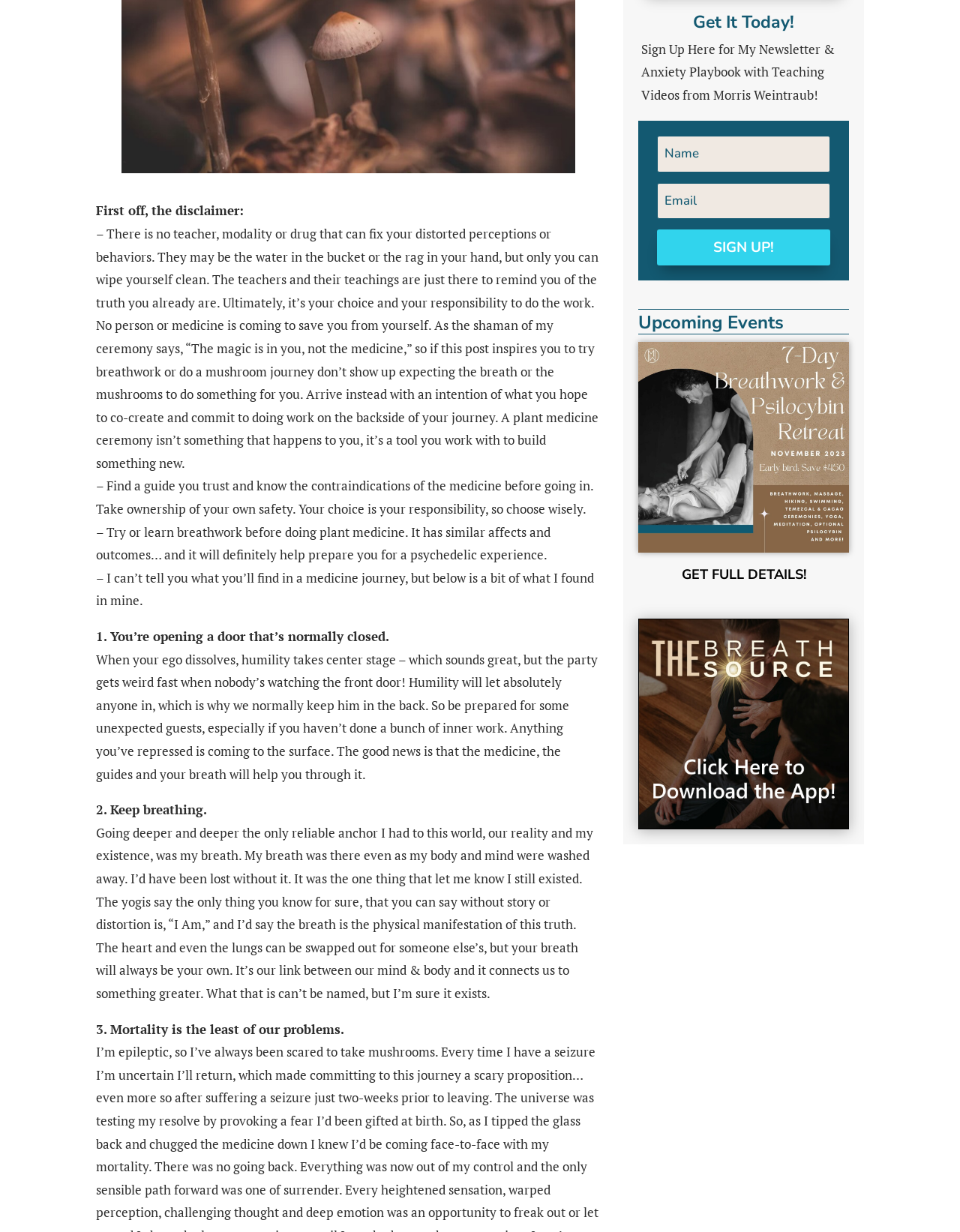Bounding box coordinates must be specified in the format (top-left x, top-left y, bottom-right x, bottom-right y). All values should be floating point numbers between 0 and 1. What are the bounding box coordinates of the UI element described as: GET FULL DETAILS!

[0.71, 0.459, 0.84, 0.474]